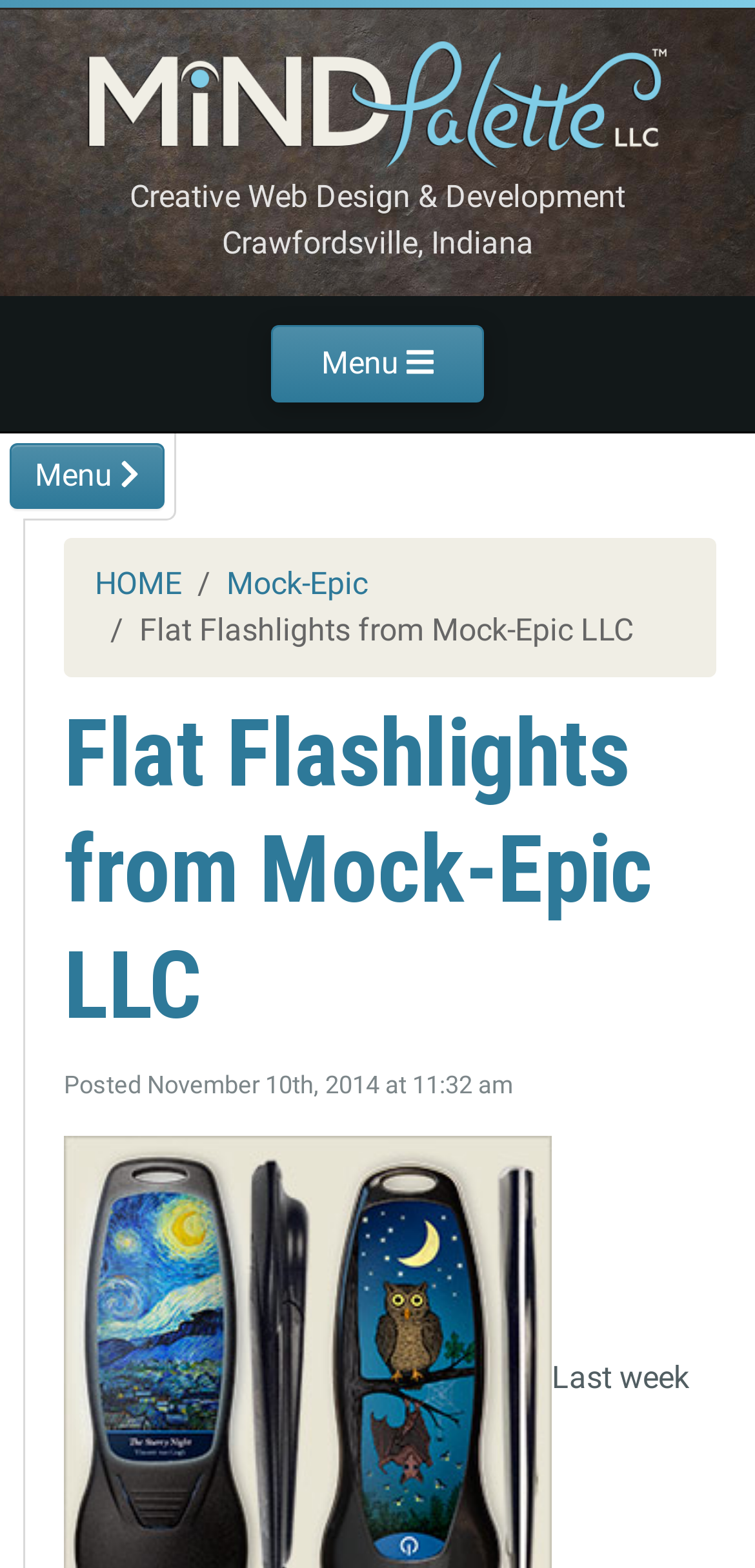What is the date of the post?
Use the image to answer the question with a single word or phrase.

November 10th, 2014